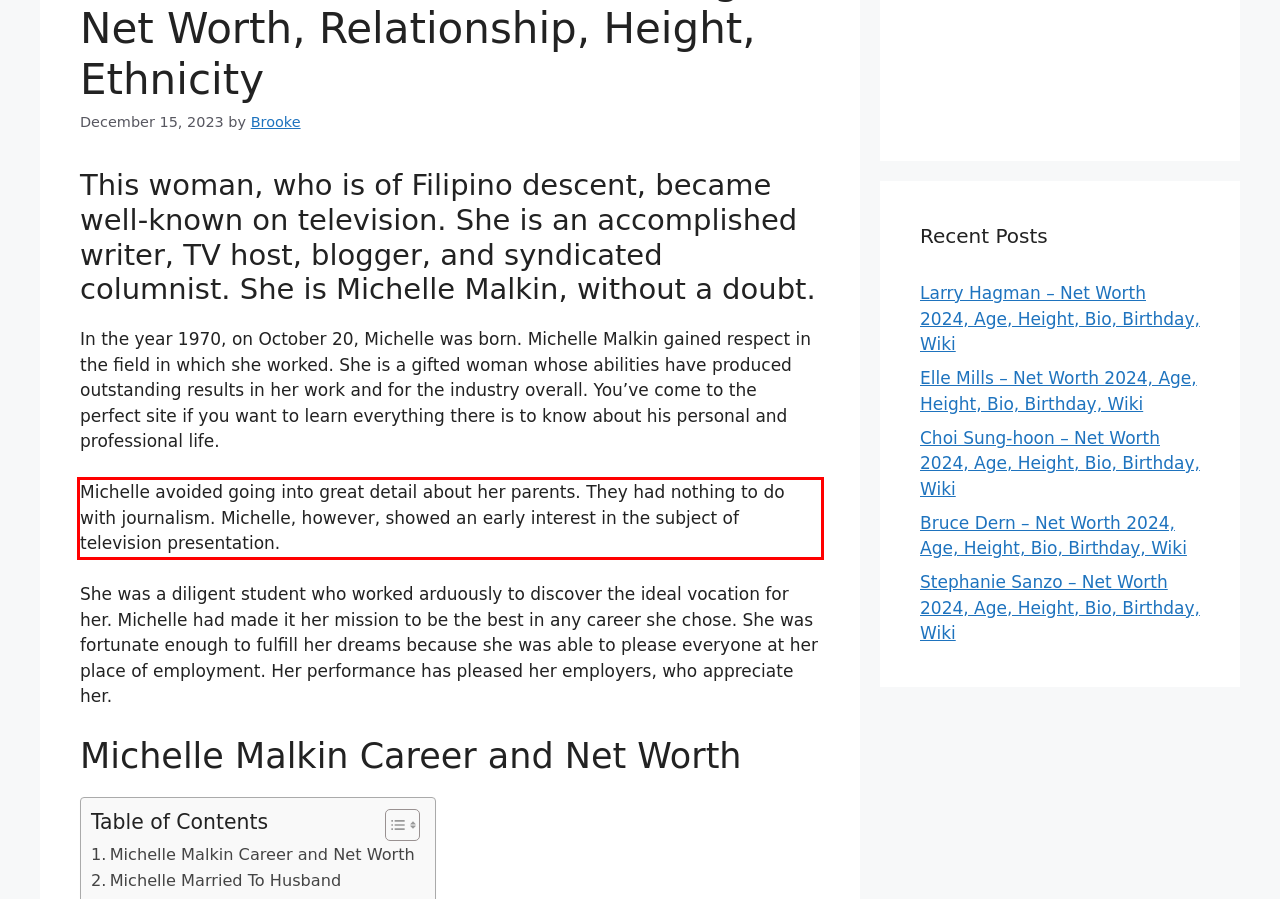Please examine the screenshot of the webpage and read the text present within the red rectangle bounding box.

Michelle avoided going into great detail about her parents. They had nothing to do with journalism. Michelle, however, showed an early interest in the subject of television presentation.